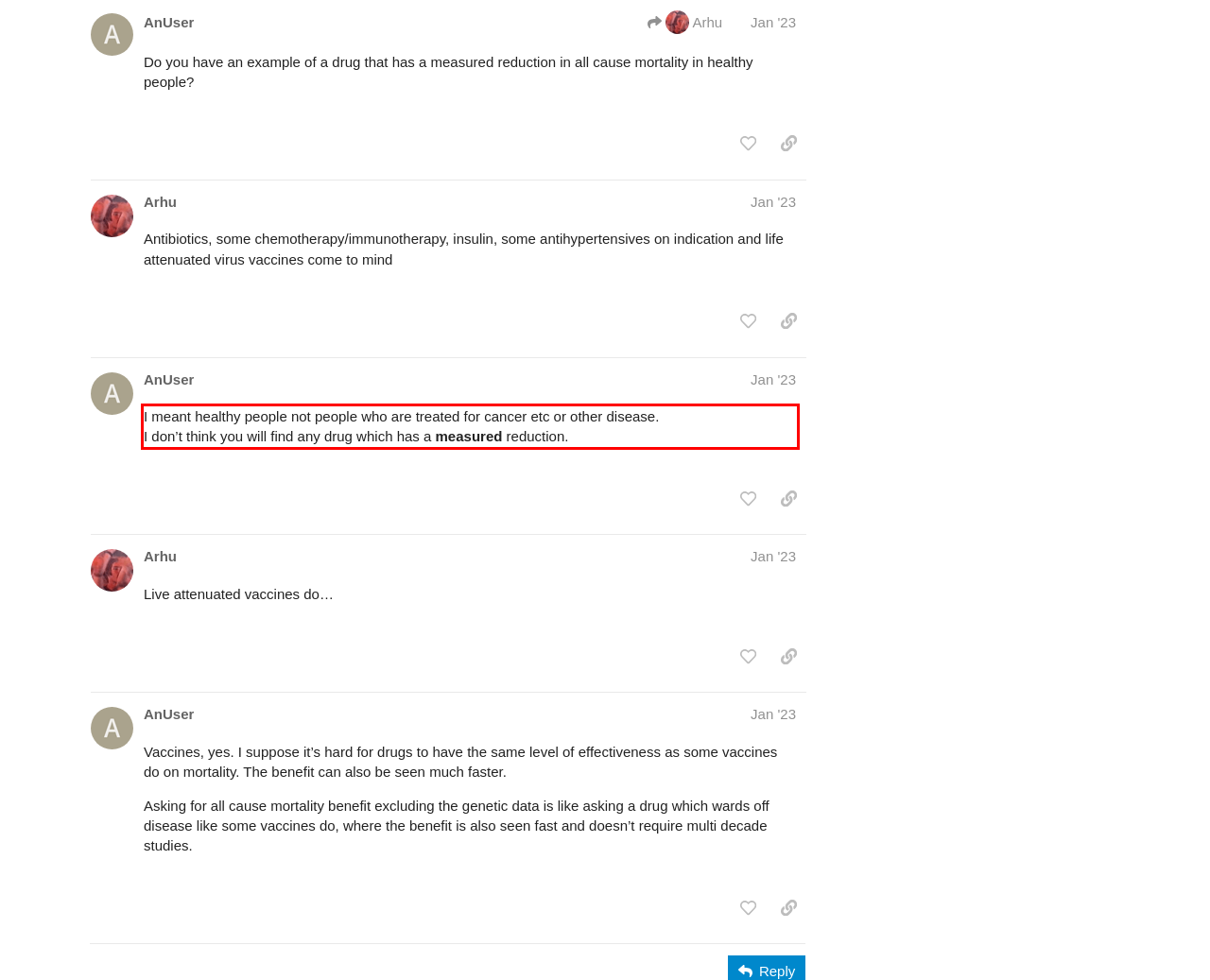Using the provided webpage screenshot, identify and read the text within the red rectangle bounding box.

I meant healthy people not people who are treated for cancer etc or other disease. I don’t think you will find any drug which has a measured reduction.